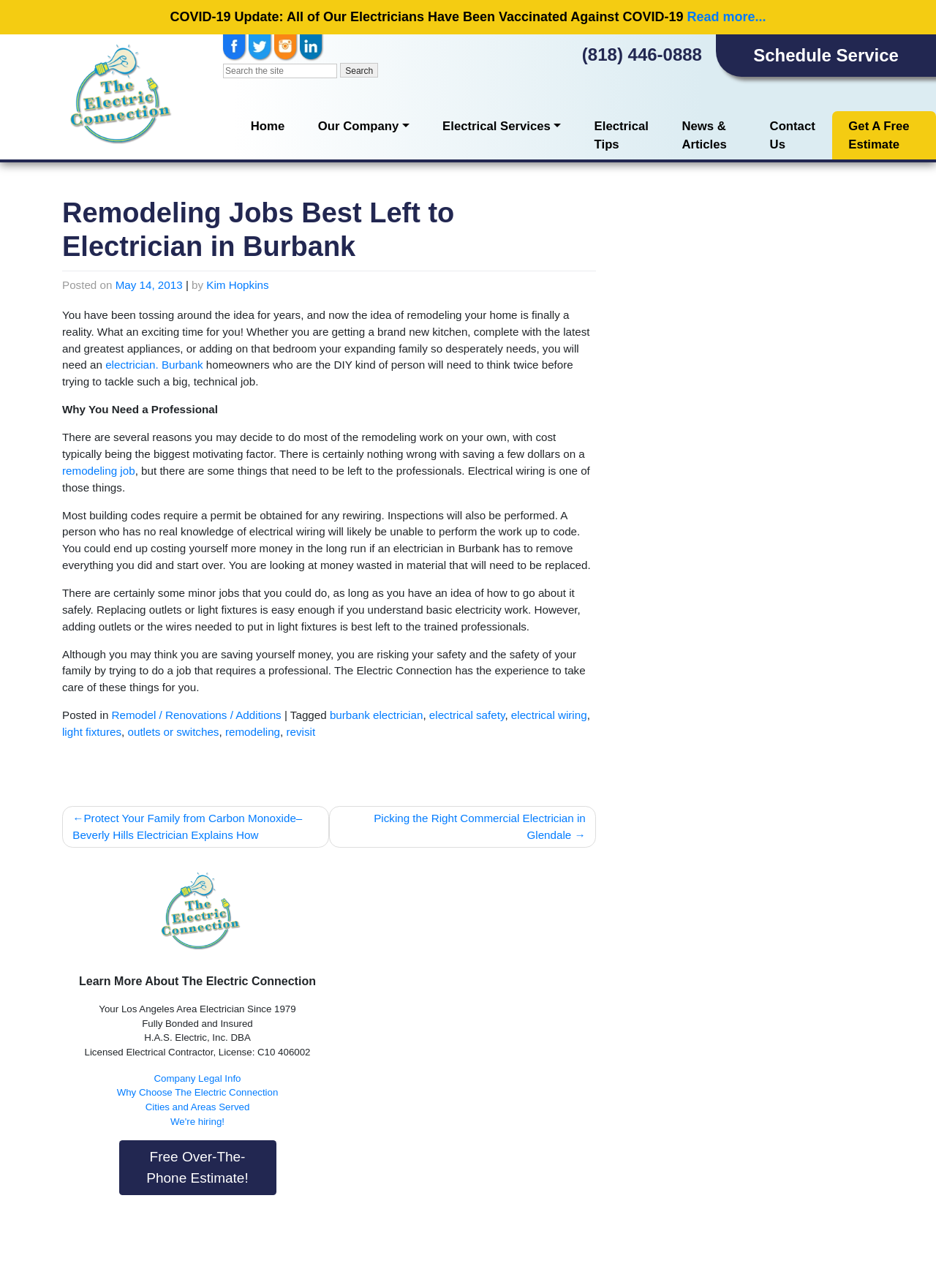What is the purpose of hiring a professional electrician?
Provide an in-depth answer to the question, covering all aspects.

The purpose of hiring a professional electrician can be inferred from the article, which states that trying to do electrical work without proper knowledge can be risky and may end up costing more money in the long run. Therefore, hiring a professional electrician ensures safety and saves money.